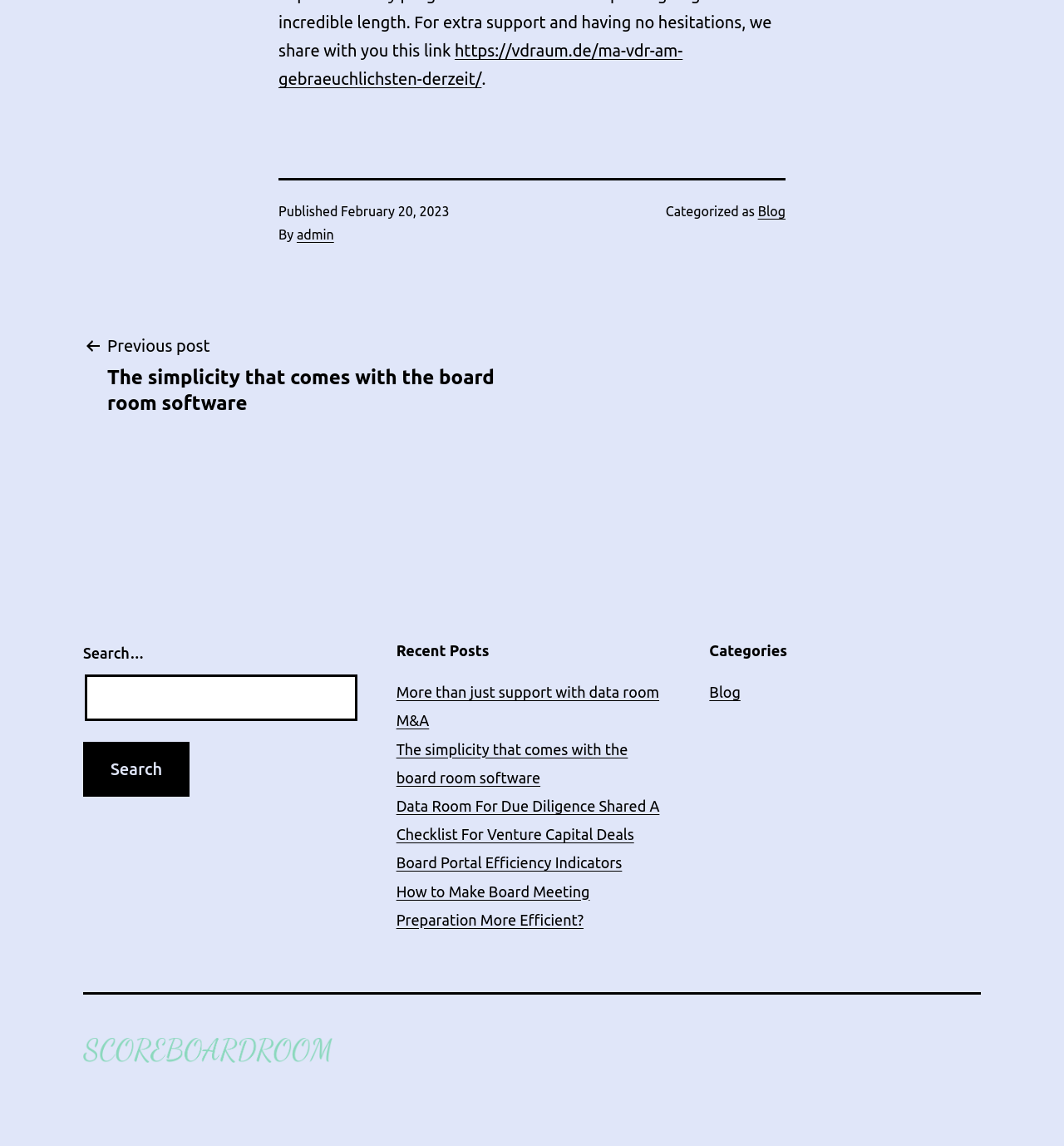Given the description: "Board Portal Efficiency Indicators", determine the bounding box coordinates of the UI element. The coordinates should be formatted as four float numbers between 0 and 1, [left, top, right, bottom].

[0.372, 0.746, 0.585, 0.76]